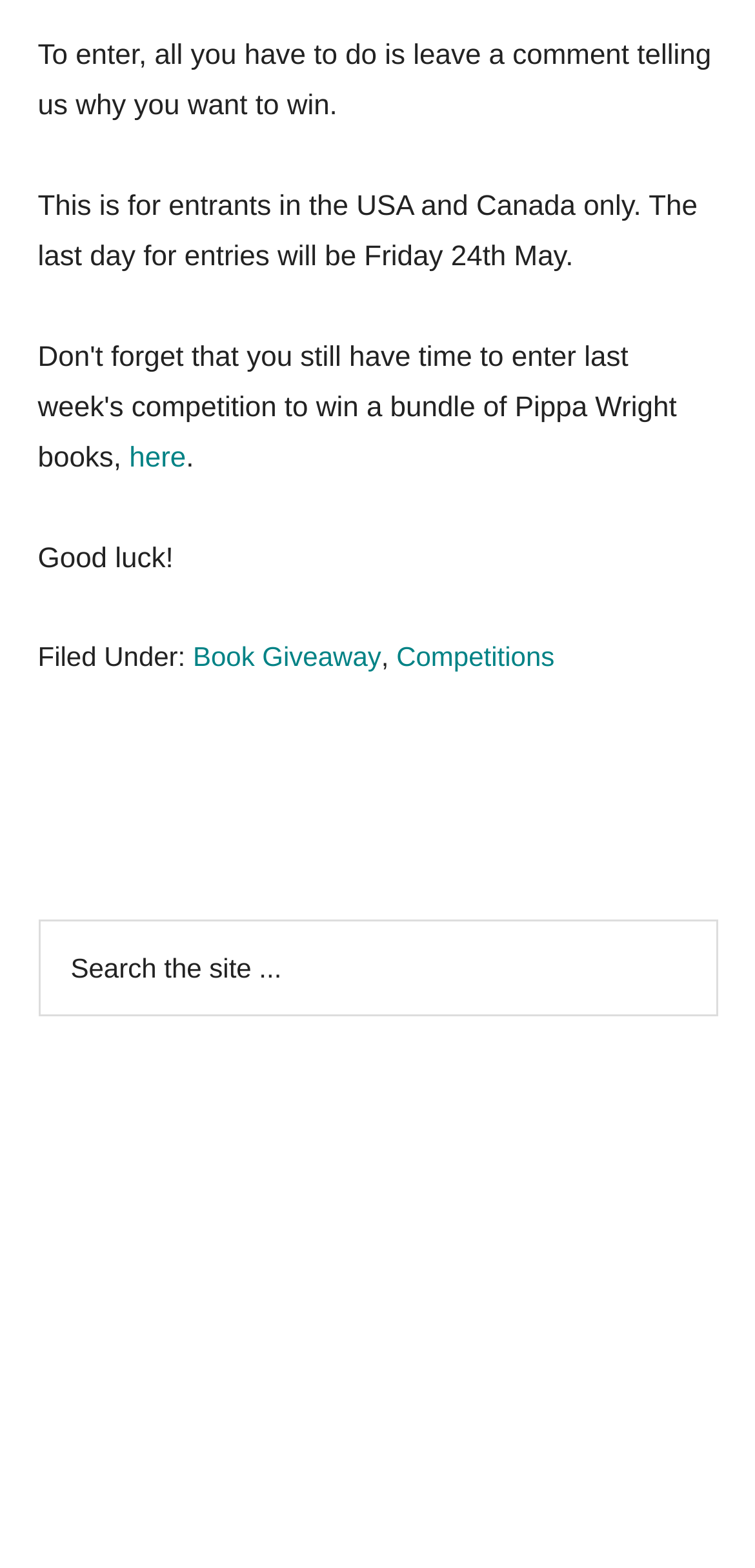Who can participate in this giveaway?
Refer to the image and provide a one-word or short phrase answer.

USA and Canada residents